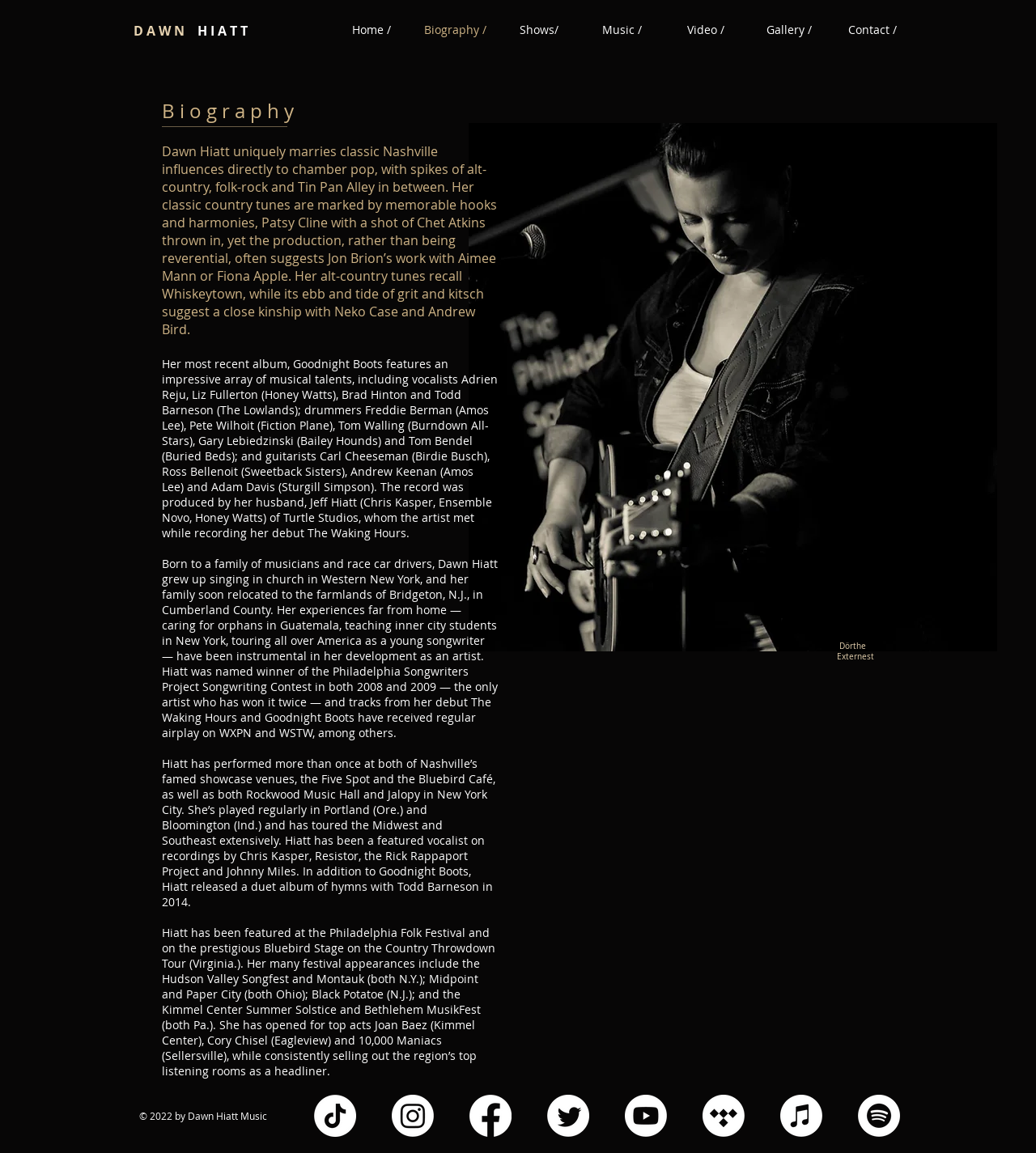Find the bounding box coordinates for the HTML element described in this sentence: "Youtube". Provide the coordinates as four float numbers between 0 and 1, in the format [left, top, right, bottom].

None